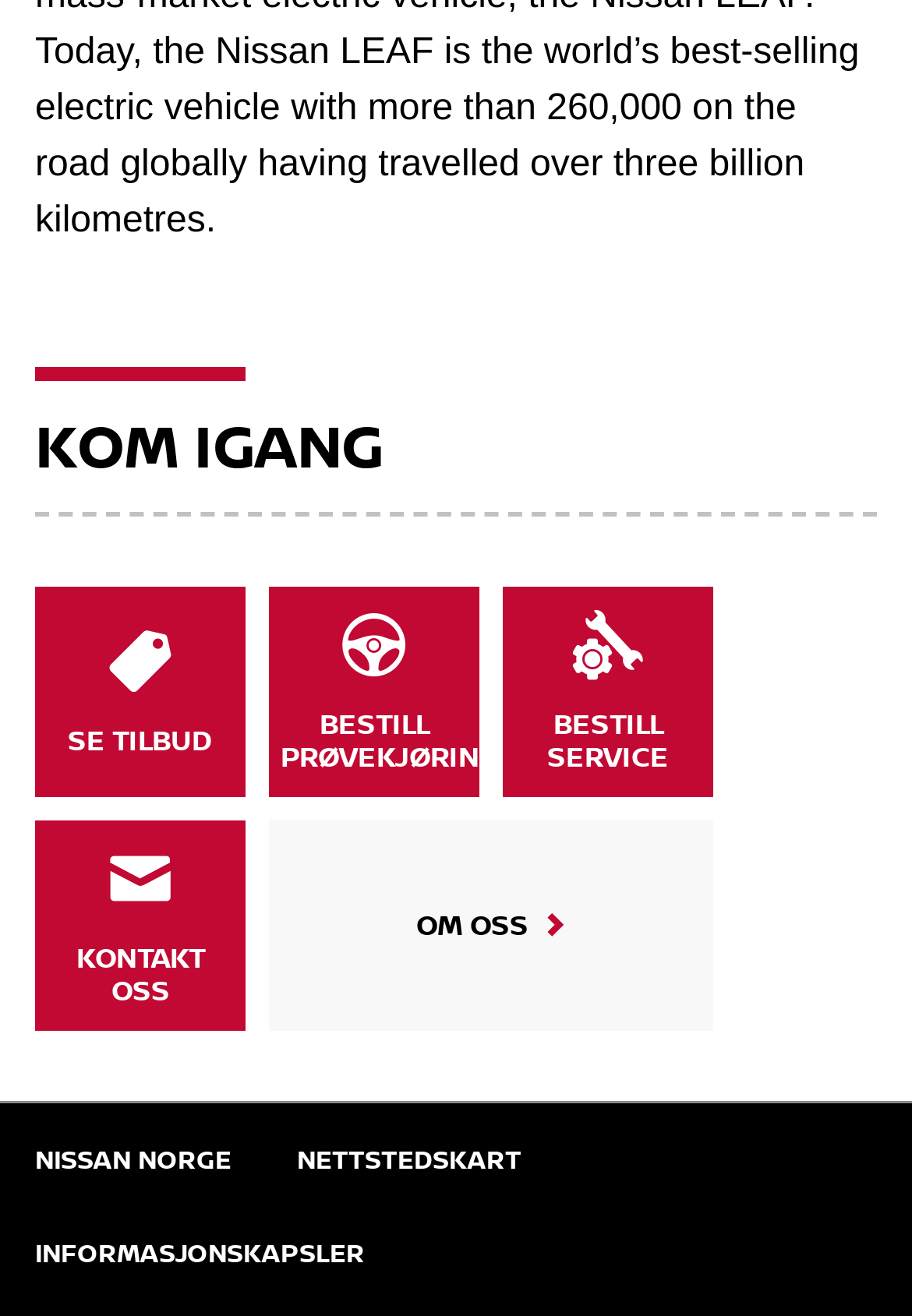Answer the following query with a single word or phrase:
What is the first link on the top left?

SE TILBUD